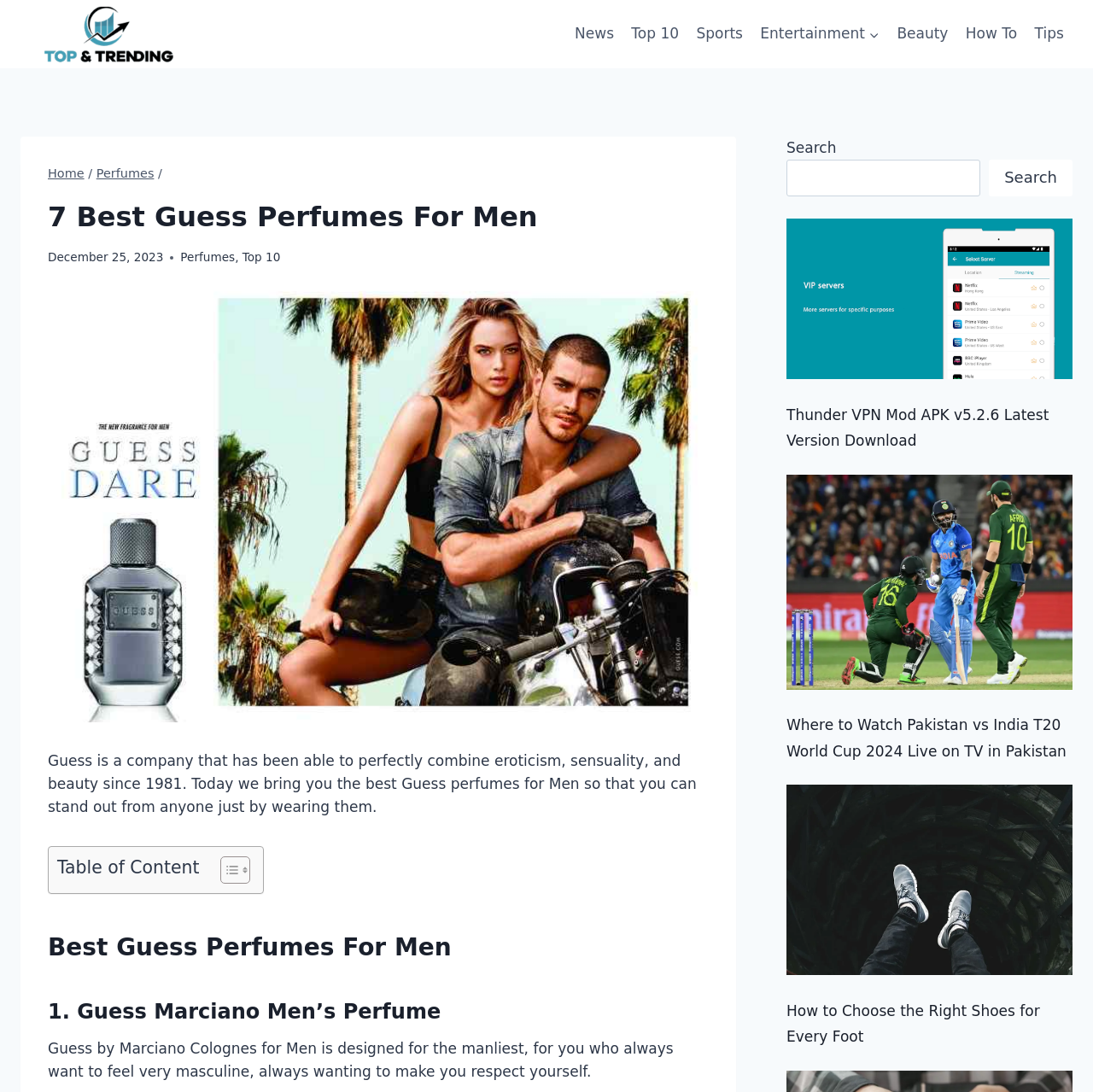What type of content is listed below the introduction?
Based on the screenshot, give a detailed explanation to answer the question.

Below the introduction, there are several links to articles with titles such as 'Thunder VPN Mod APK v5.2.6 Latest Version Download', 'Where to Watch Pakistan vs India T20 World Cup 2024 Live on TV in Pakistan', and 'How to Choose the Right Shoes for Every Foot'. These links suggest that the webpage is listing articles or content related to various topics.